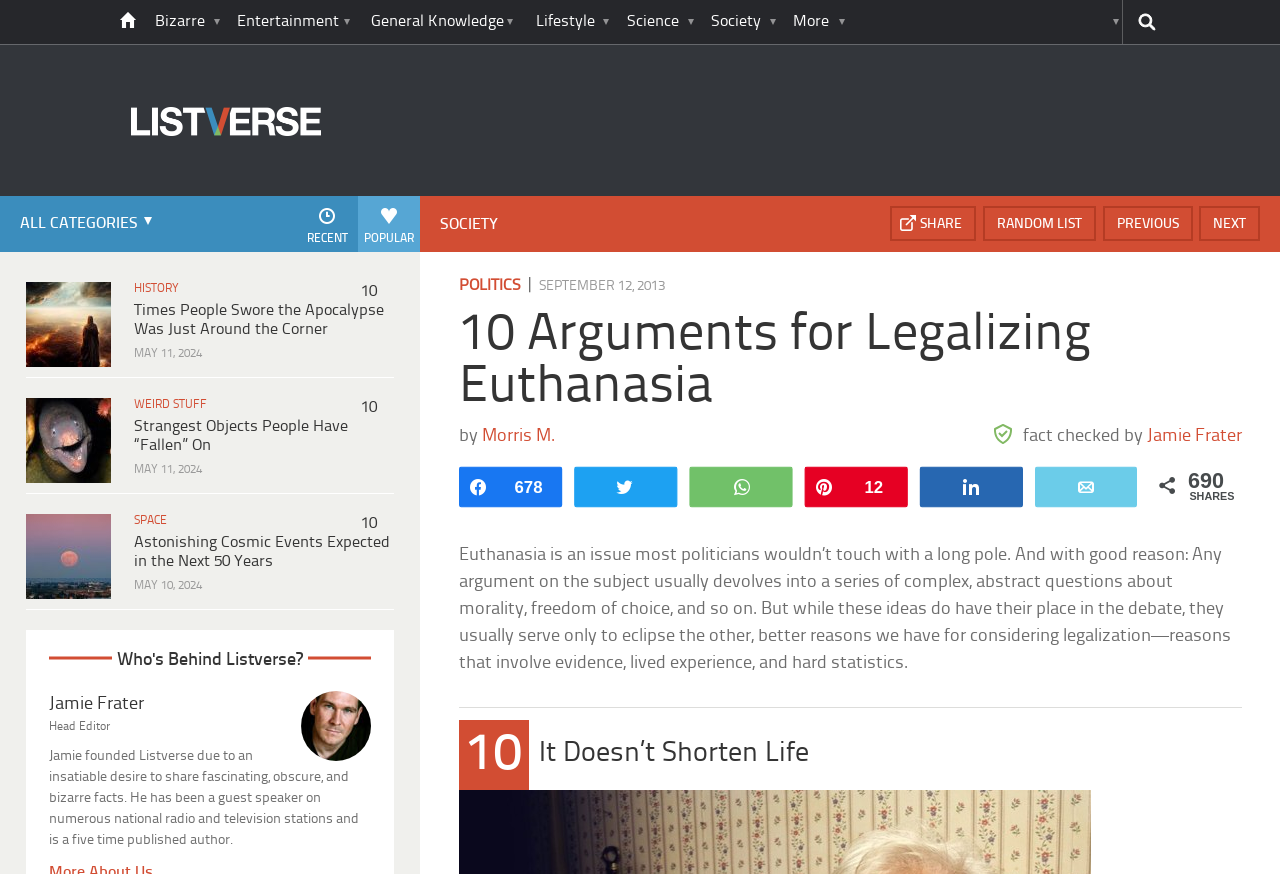Please predict the bounding box coordinates (top-left x, top-left y, bottom-right x, bottom-right y) for the UI element in the screenshot that fits the description: Search this site

[0.844, 0.0, 0.882, 0.05]